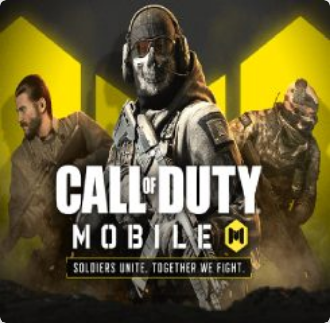Give a concise answer using only one word or phrase for this question:
How many soldiers are shown in the image?

Three